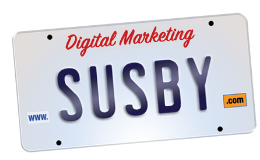Provide a single word or phrase answer to the question: 
What is the background color of the license plate?

White